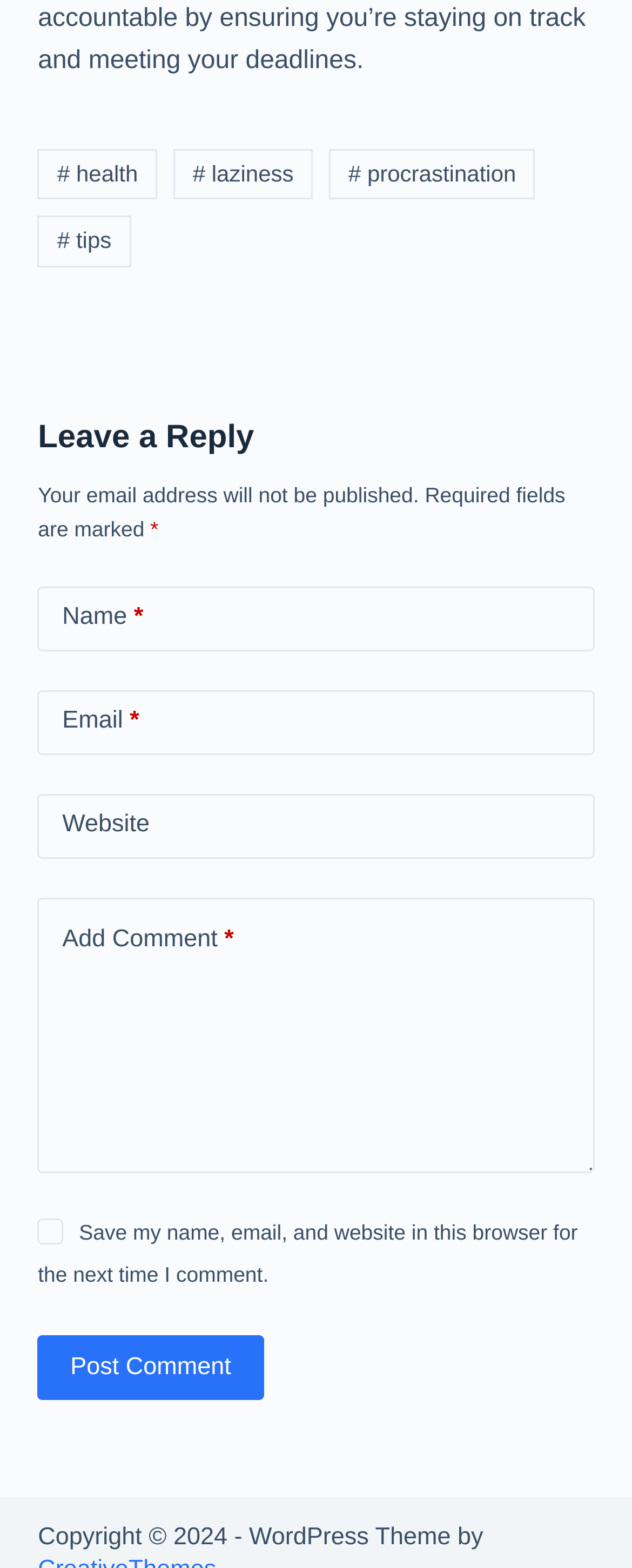Please identify the bounding box coordinates for the region that you need to click to follow this instruction: "Click the Post Comment button".

[0.06, 0.852, 0.417, 0.893]